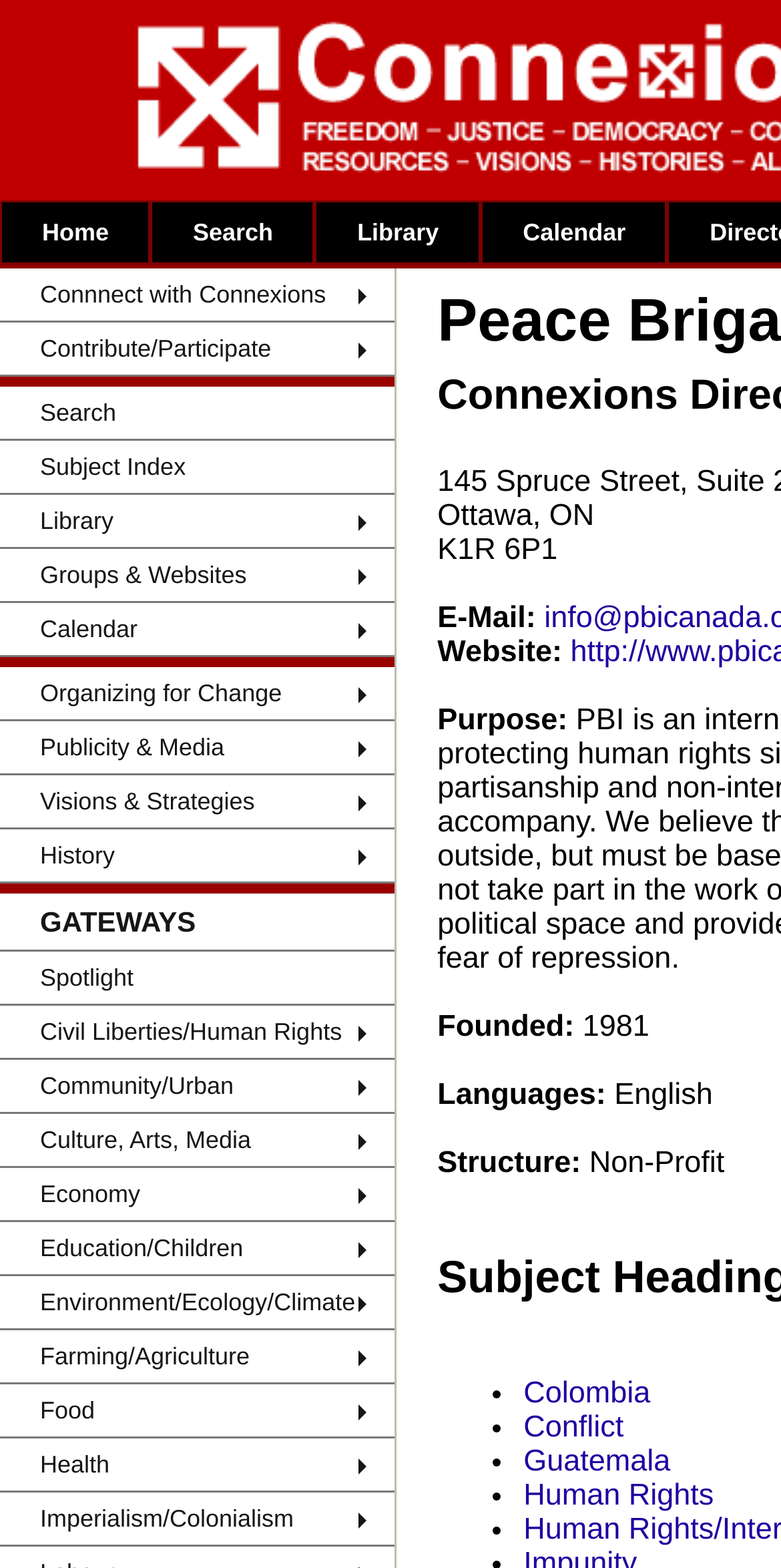Predict the bounding box coordinates for the UI element described as: "Seeds of Fire chronology". The coordinates should be four float numbers between 0 and 1, presented as [left, top, right, bottom].

[0.616, 0.24, 0.855, 0.259]